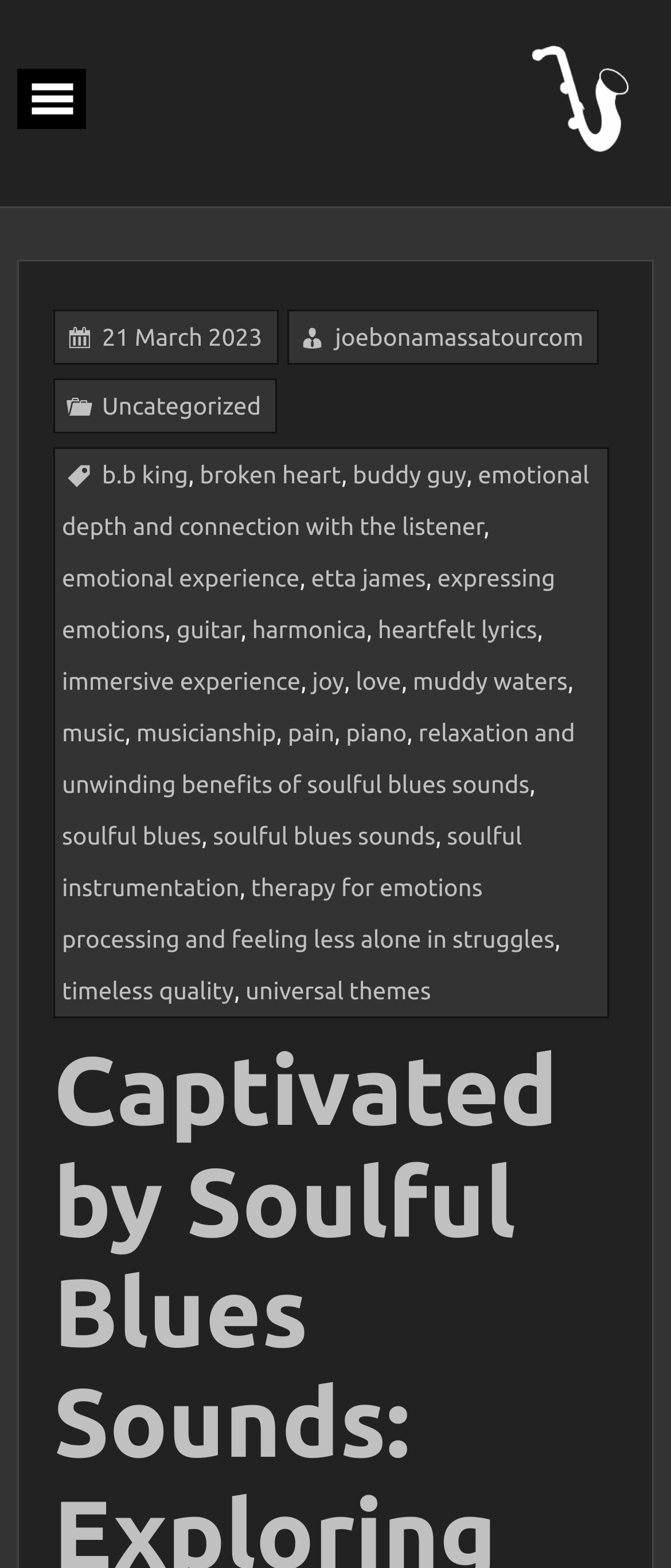Determine the bounding box coordinates of the UI element described below. Use the format (top-left x, top-left y, bottom-right x, bottom-right y) with floating point numbers between 0 and 1: music

[0.092, 0.459, 0.186, 0.476]